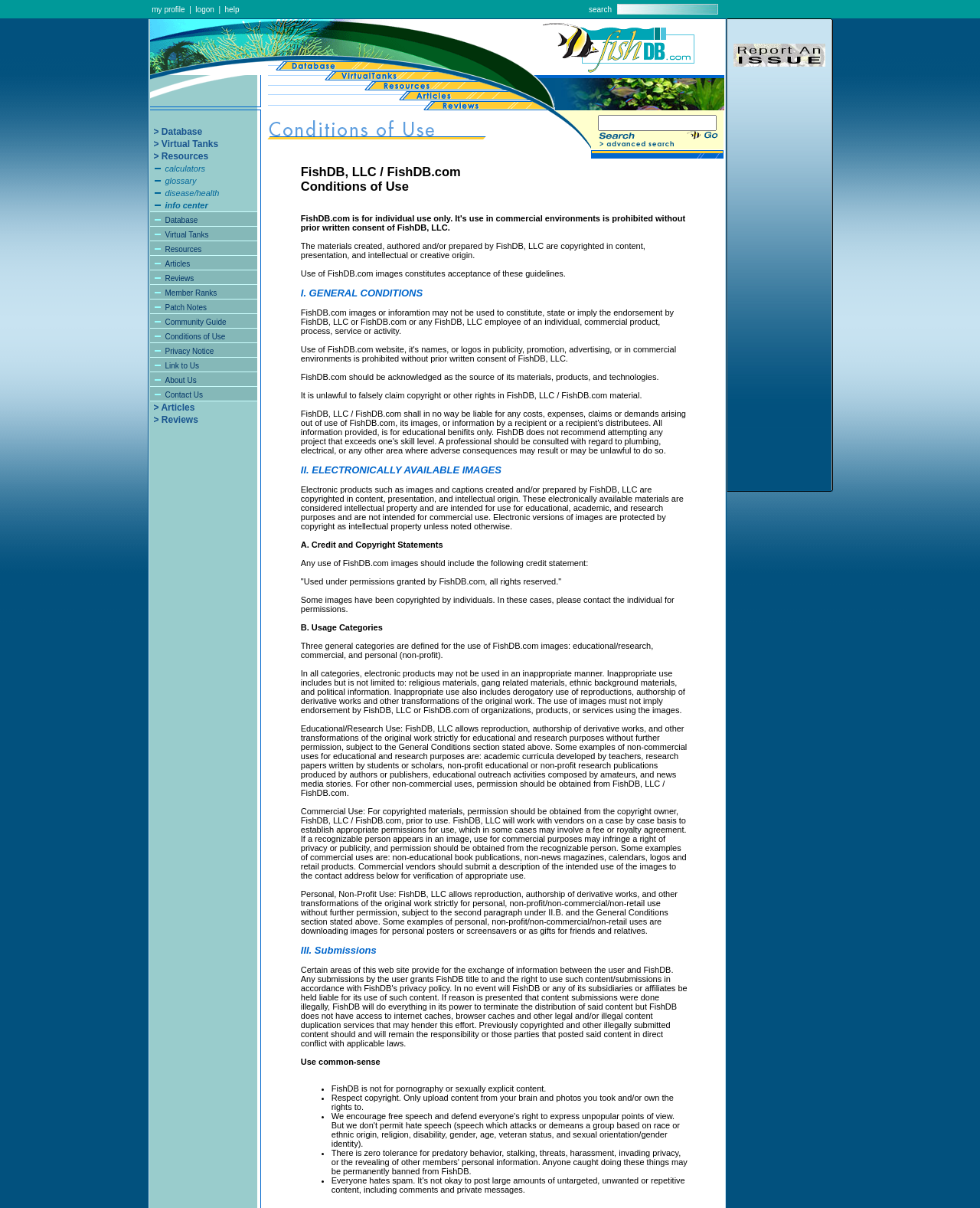What are the main categories on this webpage?
Please ensure your answer is as detailed and informative as possible.

By analyzing the webpage structure, I found that the main categories are listed horizontally on the webpage, with each category having an icon and a link. The categories are Database, Virtual Tanks, Resources, Articles, and Reviews.